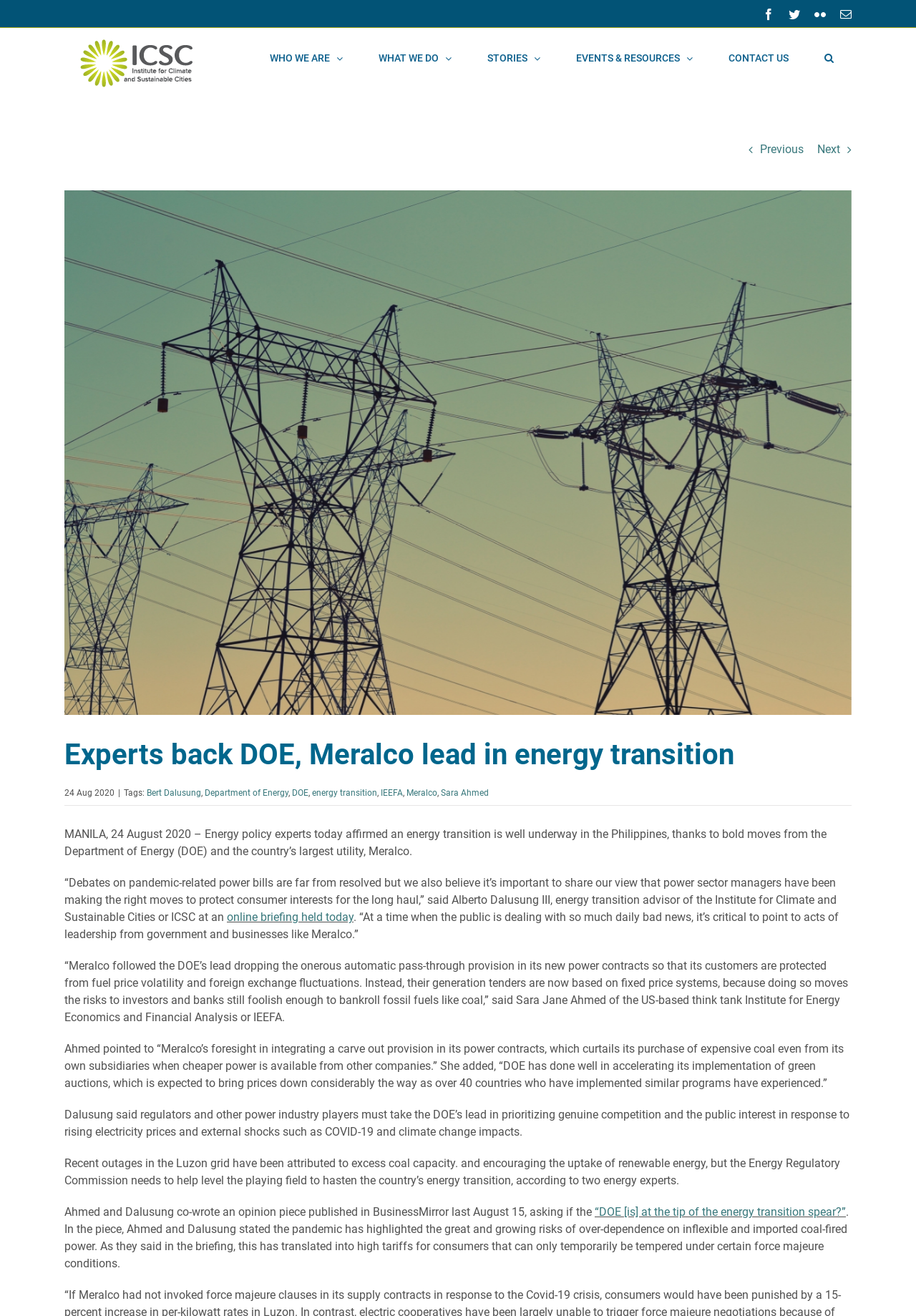Who is the energy transition advisor of ICSC?
Refer to the image and offer an in-depth and detailed answer to the question.

The information is mentioned in the article, where it is stated that Alberto Dalusung III is the energy transition advisor of the Institute for Climate and Sustainable Cities or ICSC.